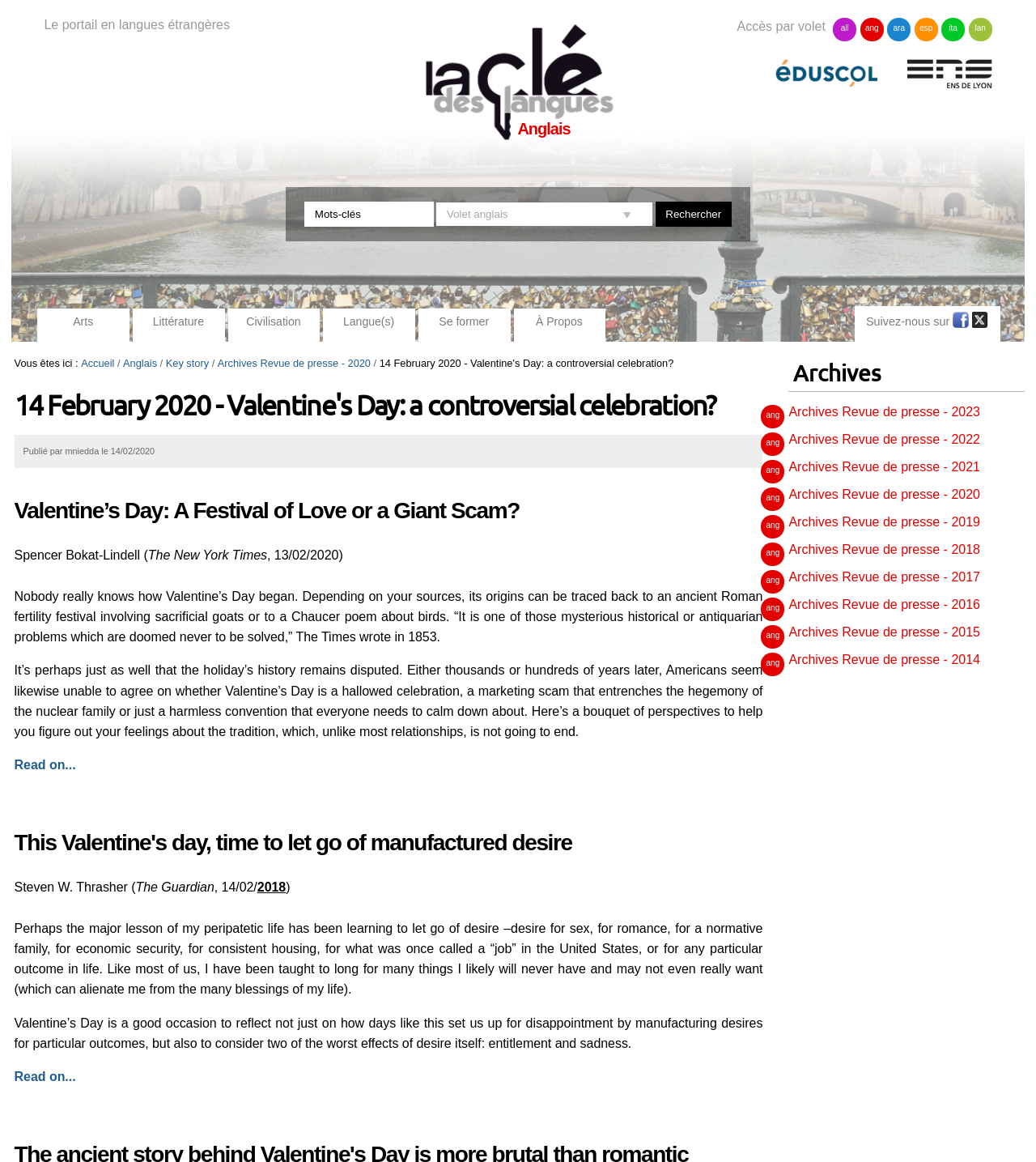Determine the bounding box coordinates of the area to click in order to meet this instruction: "Like the post".

None